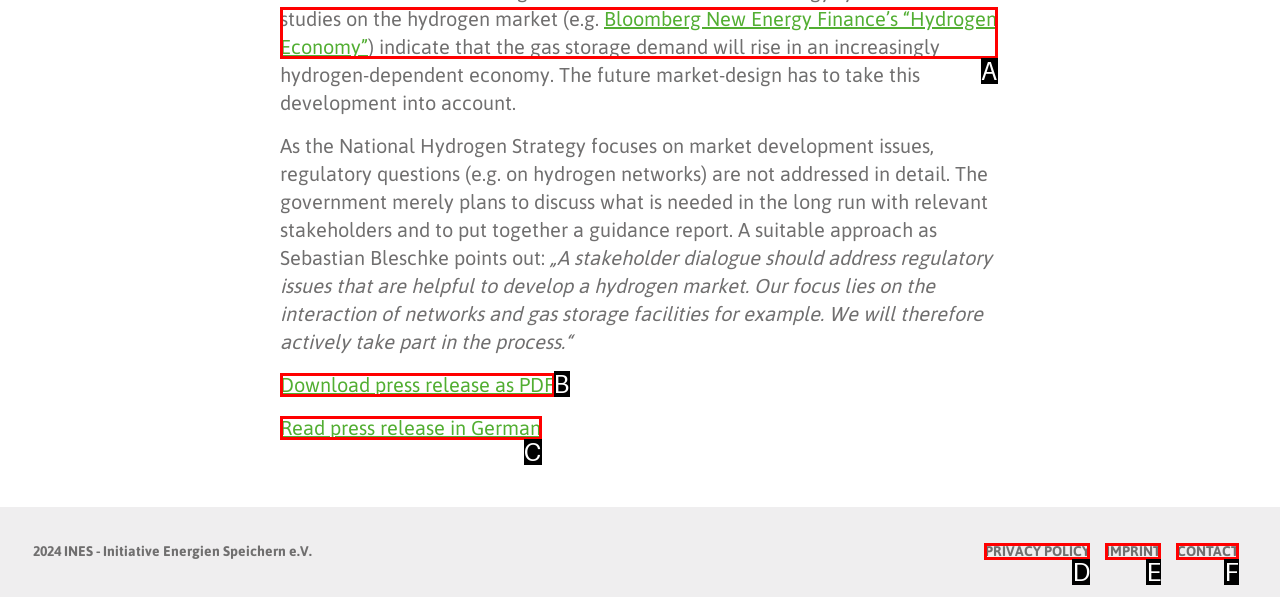From the description: Imprint, identify the option that best matches and reply with the letter of that option directly.

E